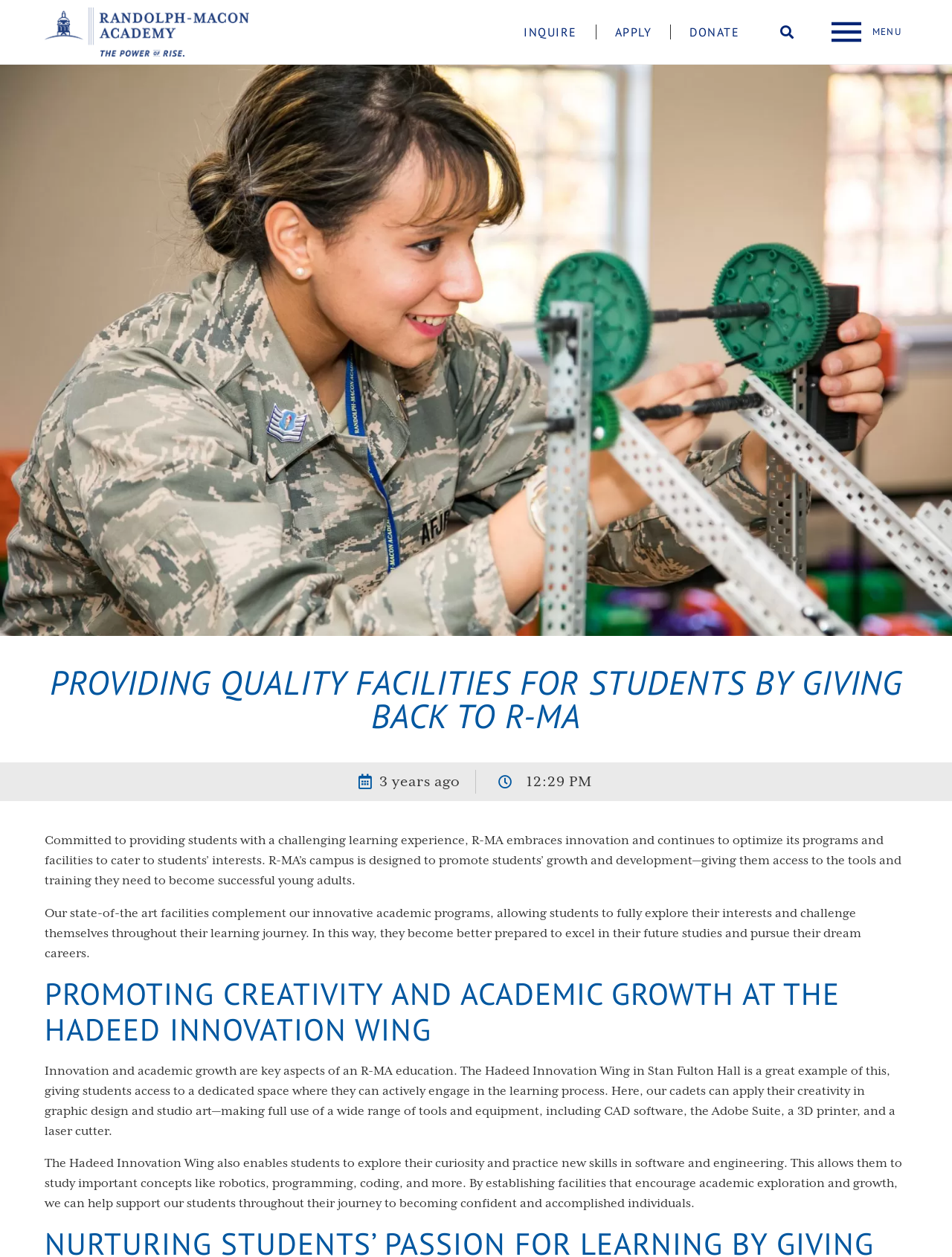Offer a meticulous description of the webpage's structure and content.

The webpage is about providing quality facilities for students by giving back to R-MA. At the top, there are four links: "INQUIRE", "APPLY", "DONATE", and an empty link, followed by a search bar with a "Search" button. To the right of the search bar, there is an image. A "MENU" button is located at the top right corner.

Below the top section, there is a main heading "PROVIDING QUALITY FACILITIES FOR STUDENTS BY GIVING BACK TO R-MA". Underneath, there are two lines of text indicating the date and time "3 years ago" and "12:29 PM".

The main content of the webpage is divided into three paragraphs. The first paragraph explains R-MA's commitment to providing students with a challenging learning experience and its efforts to optimize its programs and facilities. The second paragraph describes how the state-of-the-art facilities complement the innovative academic programs, allowing students to explore their interests and challenge themselves.

The third paragraph is headed by "PROMOTING CREATIVITY AND ACADEMIC GROWTH AT THE HADEED INNOVATION WING" and focuses on the Hadeed Innovation Wing in Stan Fulton Hall. It explains how this facility provides students with a dedicated space to engage in the learning process, apply their creativity, and explore their curiosity in various fields such as graphic design, studio art, software, and engineering.